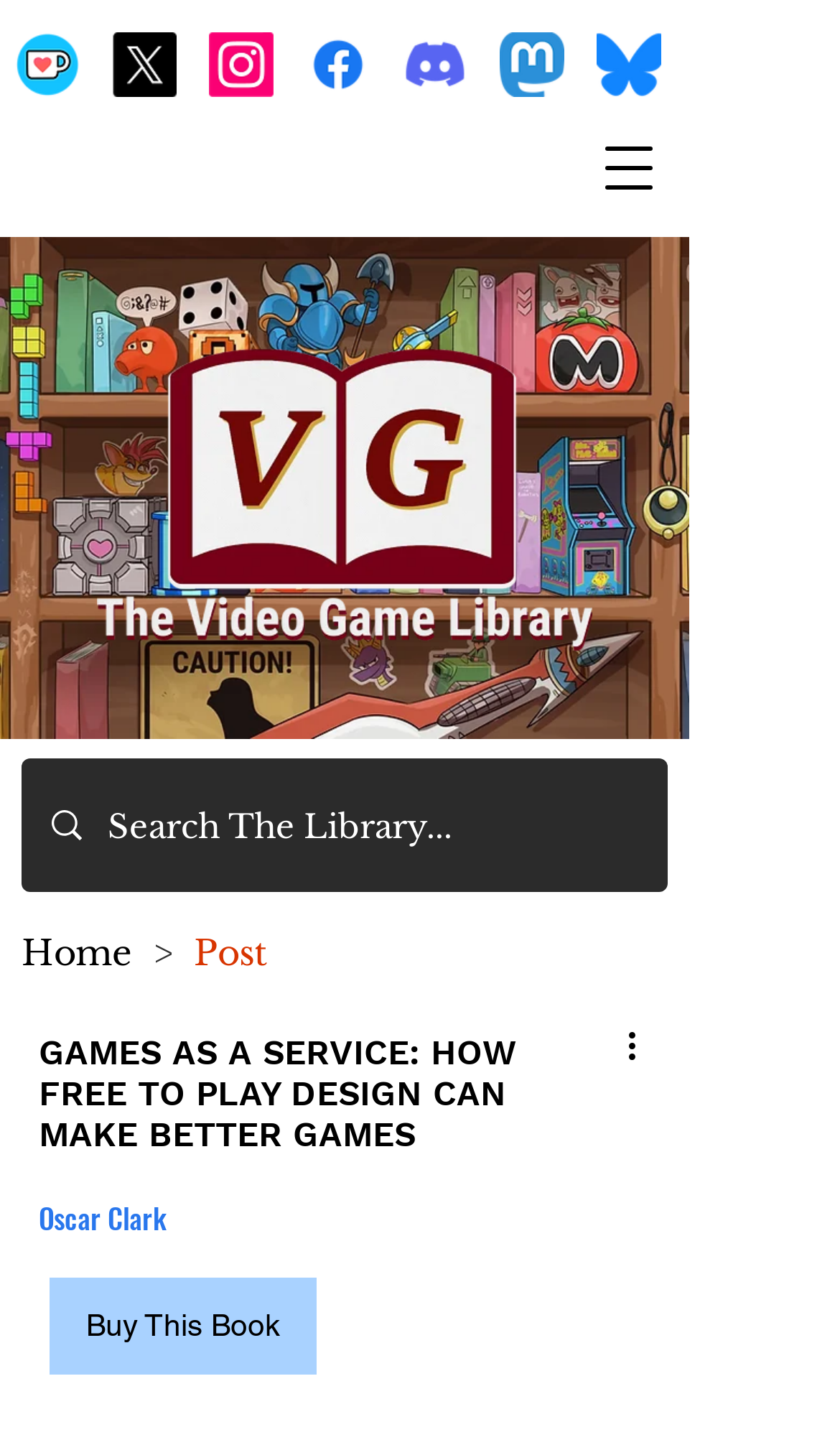Bounding box coordinates should be in the format (top-left x, top-left y, bottom-right x, bottom-right y) and all values should be floating point numbers between 0 and 1. Determine the bounding box coordinate for the UI element described as: aria-label="Instagram"

[0.249, 0.022, 0.326, 0.067]